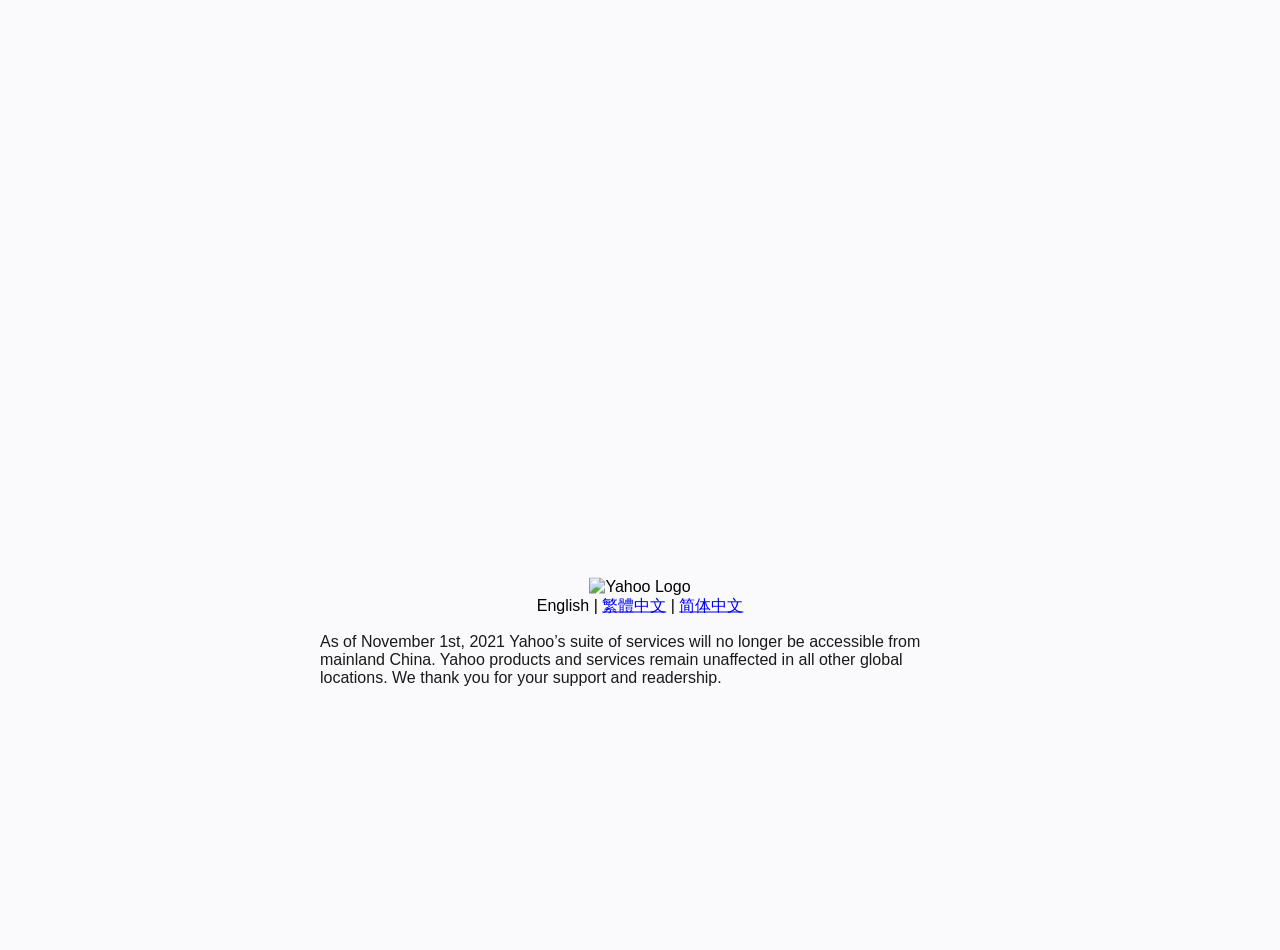Given the webpage screenshot and the description, determine the bounding box coordinates (top-left x, top-left y, bottom-right x, bottom-right y) that define the location of the UI element matching this description: English

[0.419, 0.628, 0.46, 0.646]